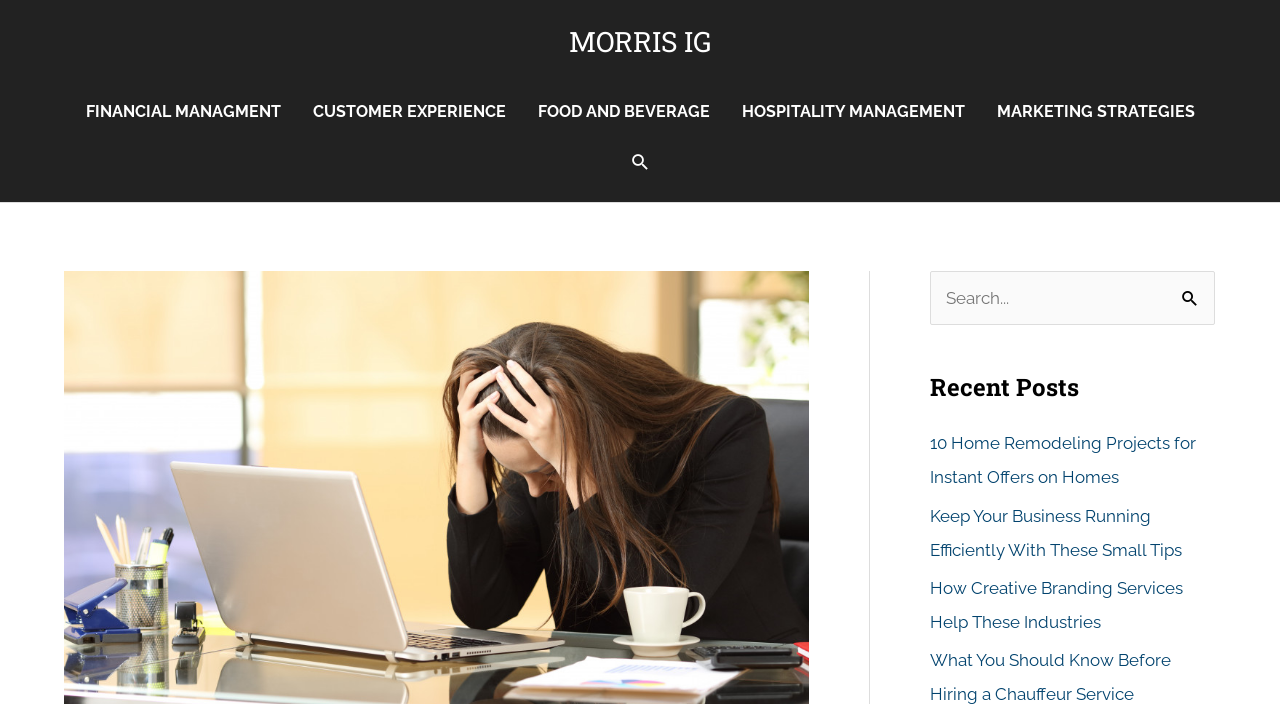Ascertain the bounding box coordinates for the UI element detailed here: "parent_node: Search for: value="Search"". The coordinates should be provided as [left, top, right, bottom] with each value being a float between 0 and 1.

[0.914, 0.385, 0.949, 0.467]